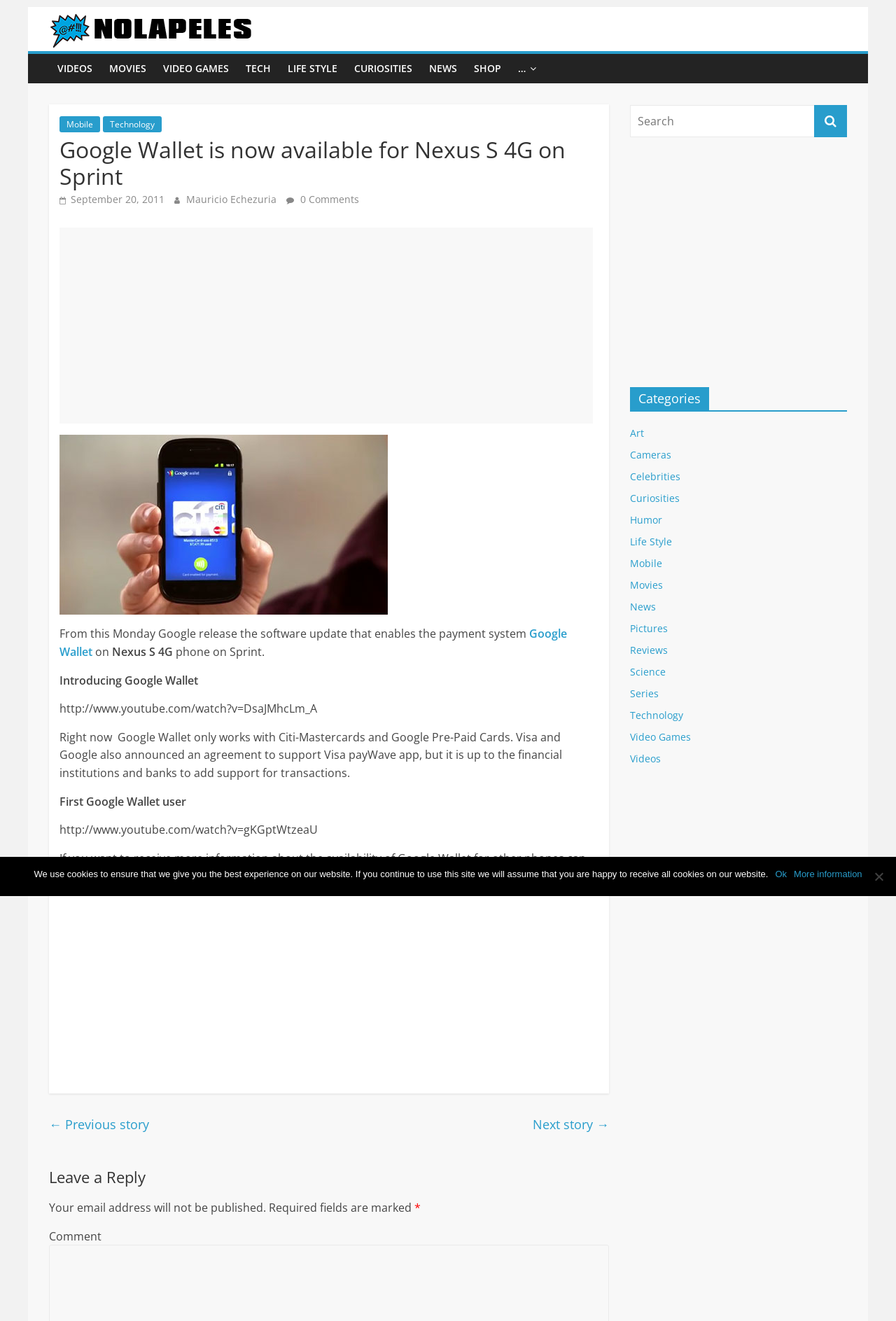What is the name of the payment system?
Please provide a comprehensive answer to the question based on the webpage screenshot.

The article mentions 'From this Monday Google release the software update that enables the payment system Google Wallet on Nexus S 4G phone on Sprint.' which indicates that the payment system is Google Wallet.